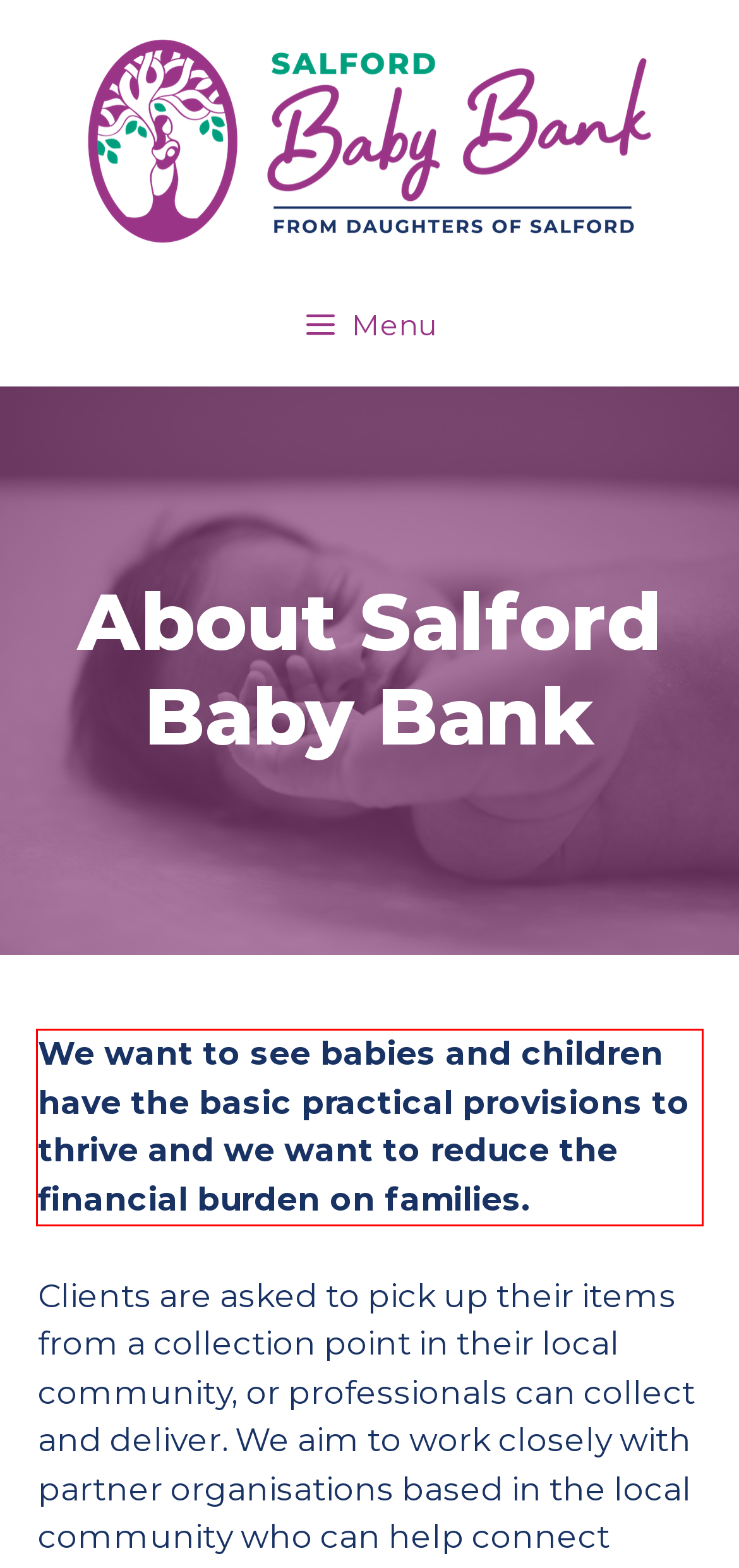Within the provided webpage screenshot, find the red rectangle bounding box and perform OCR to obtain the text content.

We want to see babies and children have the basic practical provisions to thrive and we want to reduce the financial burden on families.